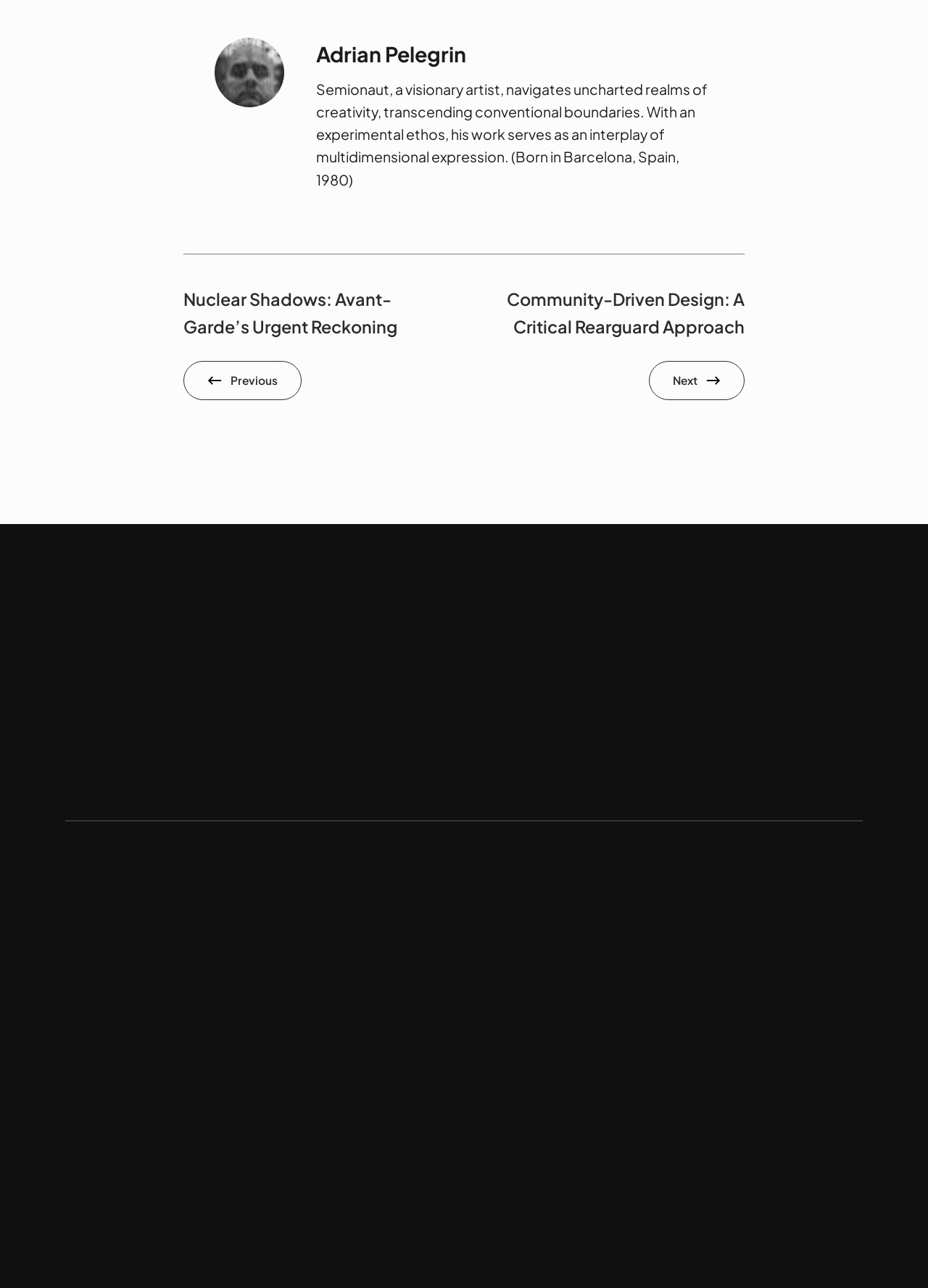Determine the bounding box coordinates of the section to be clicked to follow the instruction: "Visit Adrian Pelegrin's community-driven design page". The coordinates should be given as four float numbers between 0 and 1, formatted as [left, top, right, bottom].

[0.546, 0.224, 0.802, 0.261]